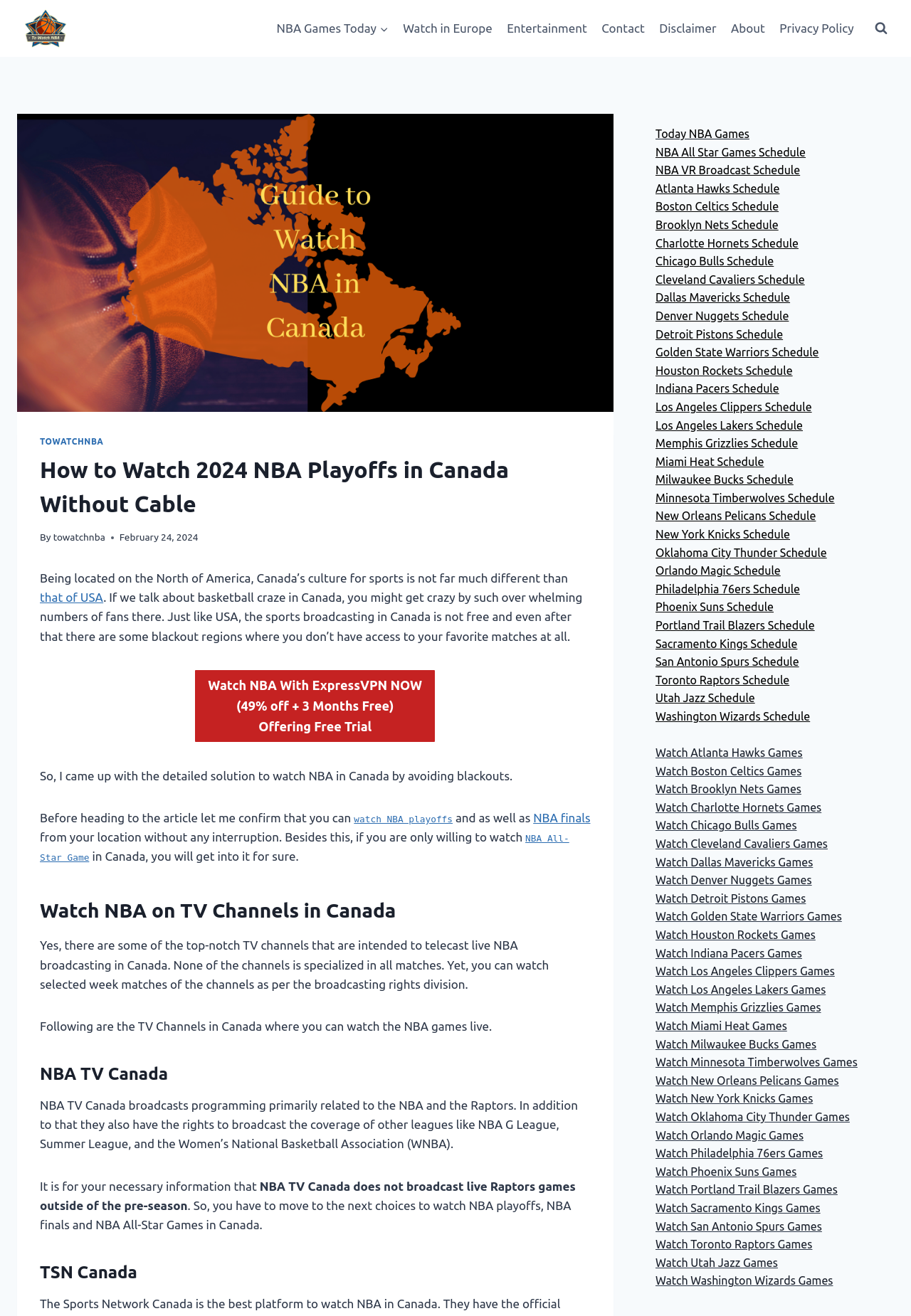Explain the webpage's layout and main content in detail.

This webpage is about watching NBA in Canada without cable. At the top, there is a navigation bar with links to "NBA Games Today", "Watch in Europe", "Entertainment", "Contact", "Disclaimer", "About", and "Privacy Policy". On the top-right corner, there is a button to view a search form.

Below the navigation bar, there is a large image with the title "How to Watch 2024 NBA Playoffs in Canada Without Cable" and a subheading "By towatchnba" with the date "February 24, 2024". The main content of the page is divided into sections, starting with an introduction that explains the similarity between Canada and the USA in terms of sports culture, particularly basketball.

The introduction is followed by a section that discusses the challenges of watching NBA in Canada, including blackouts and the need for a solution. The solution is then presented, which involves using a specific method to watch NBA playoffs, NBA finals, and NBA All-Star Games in Canada.

The next section is about watching NBA on TV channels in Canada, including NBA TV Canada, TSN Canada, and others. Each channel is described in detail, including the types of games and programs they broadcast.

On the right side of the page, there is a list of links to schedules for different NBA teams, including the Atlanta Hawks, Boston Celtics, Brooklyn Nets, and many others. Each link has a mark next to it.

Throughout the page, there are several calls-to-action, including a link to watch NBA with ExpressVPN, which offers a free trial and a discount. Overall, the page provides a comprehensive guide to watching NBA in Canada without cable, including information on TV channels, schedules, and solutions to overcome blackouts.